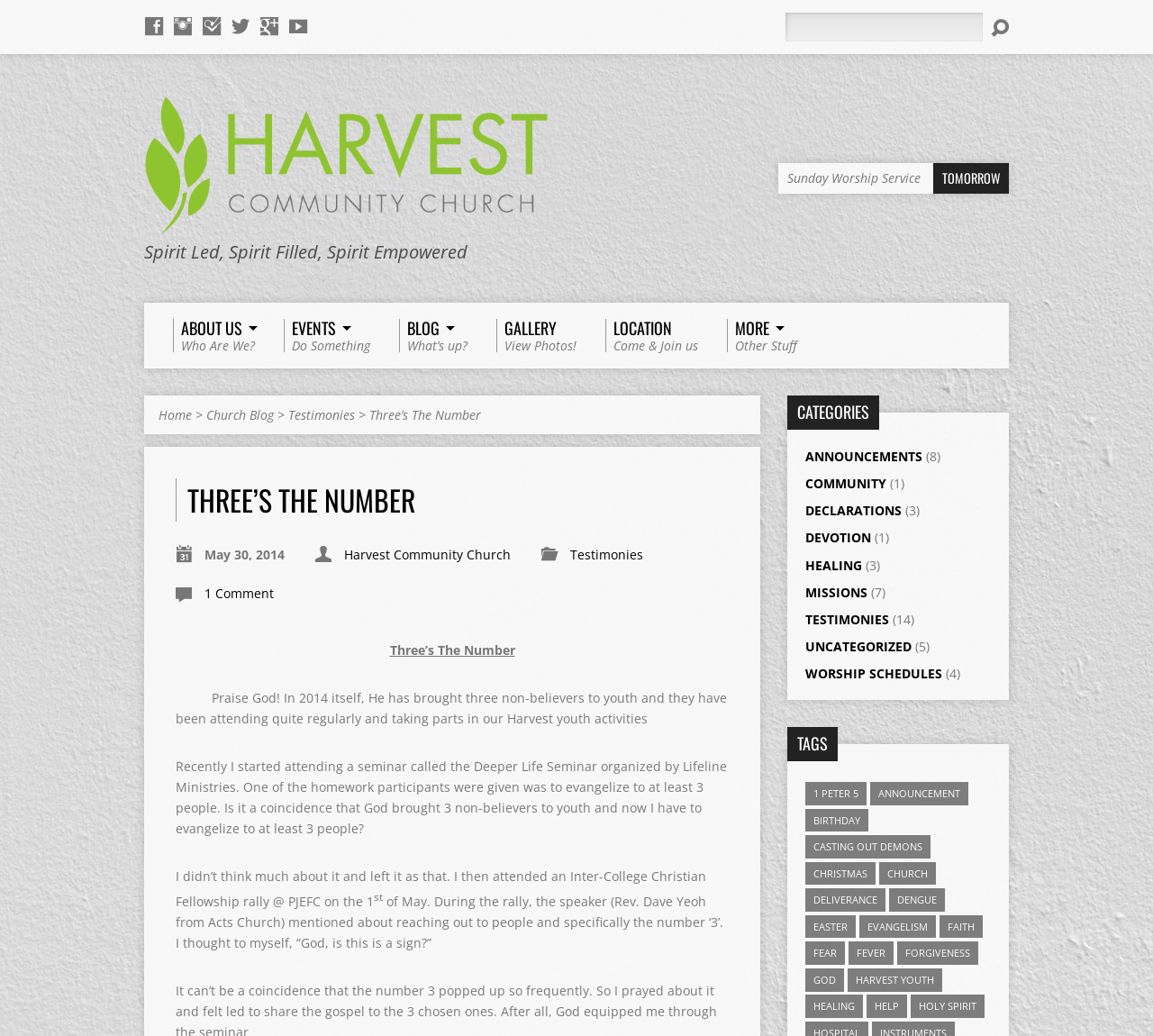What is the date of the event mentioned in the article?
Provide a concise answer using a single word or phrase based on the image.

May 30, 2014